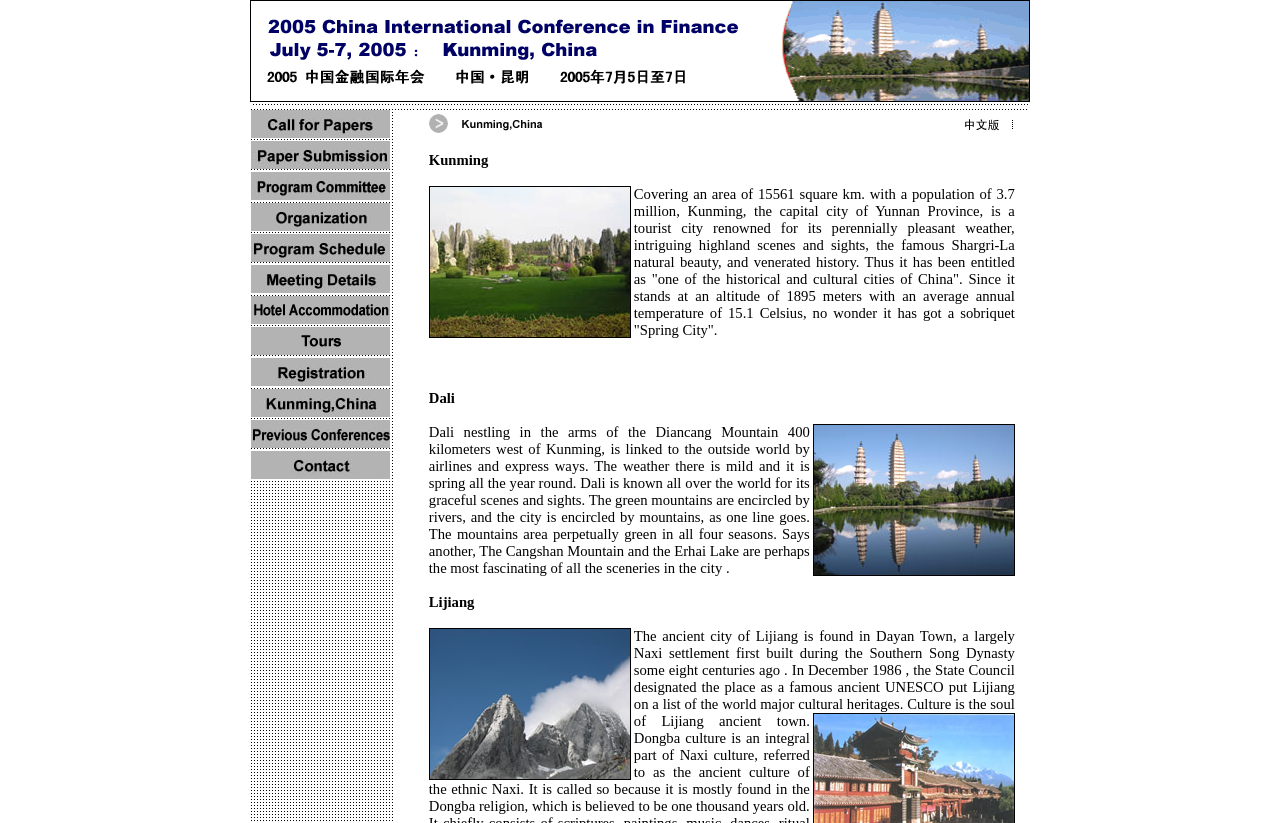How many images are on the webpage?
Using the image as a reference, give a one-word or short phrase answer.

13